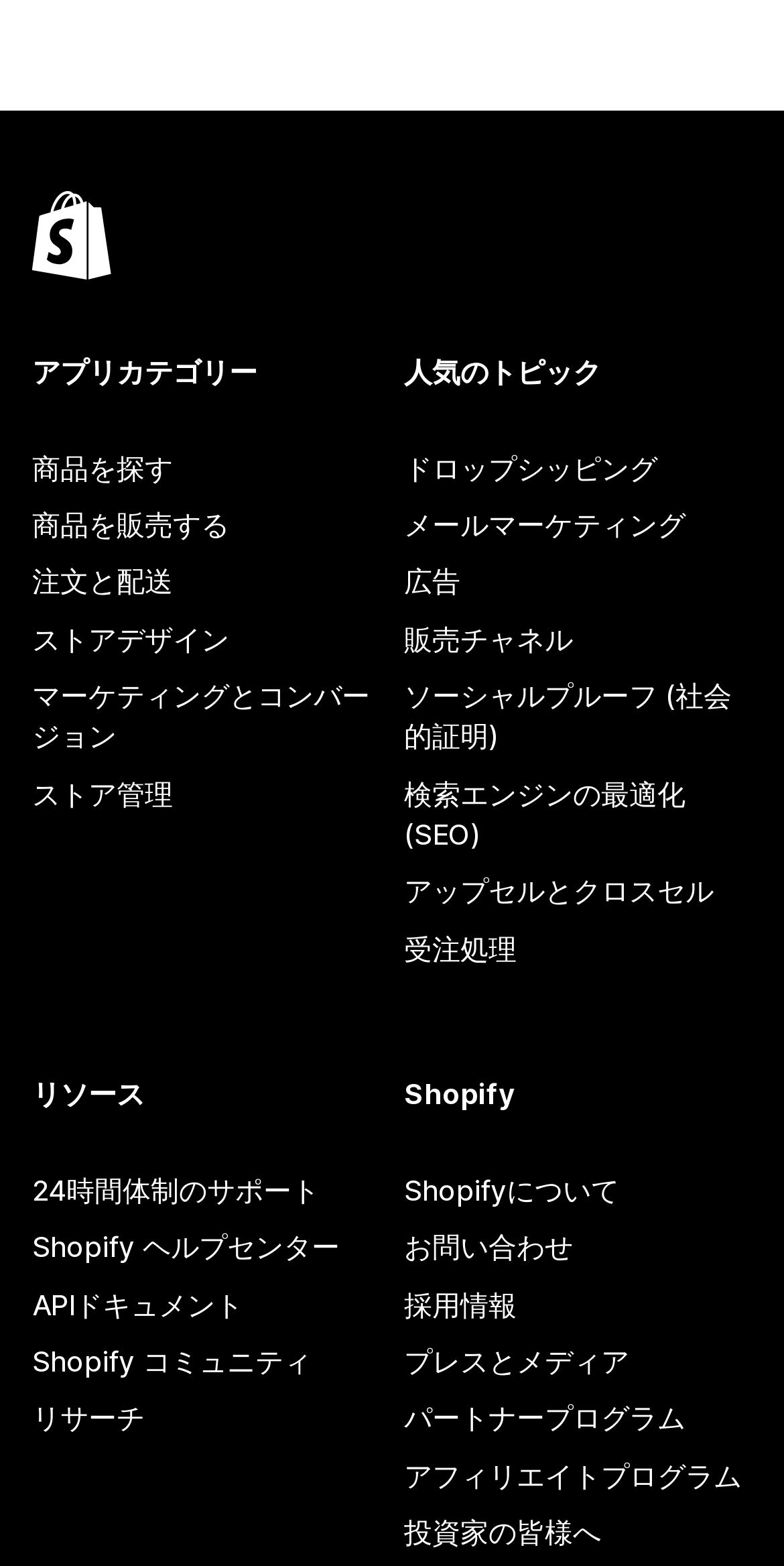Please identify the bounding box coordinates of the element's region that I should click in order to complete the following instruction: "Get 24-hour support". The bounding box coordinates consist of four float numbers between 0 and 1, i.e., [left, top, right, bottom].

[0.041, 0.742, 0.485, 0.779]